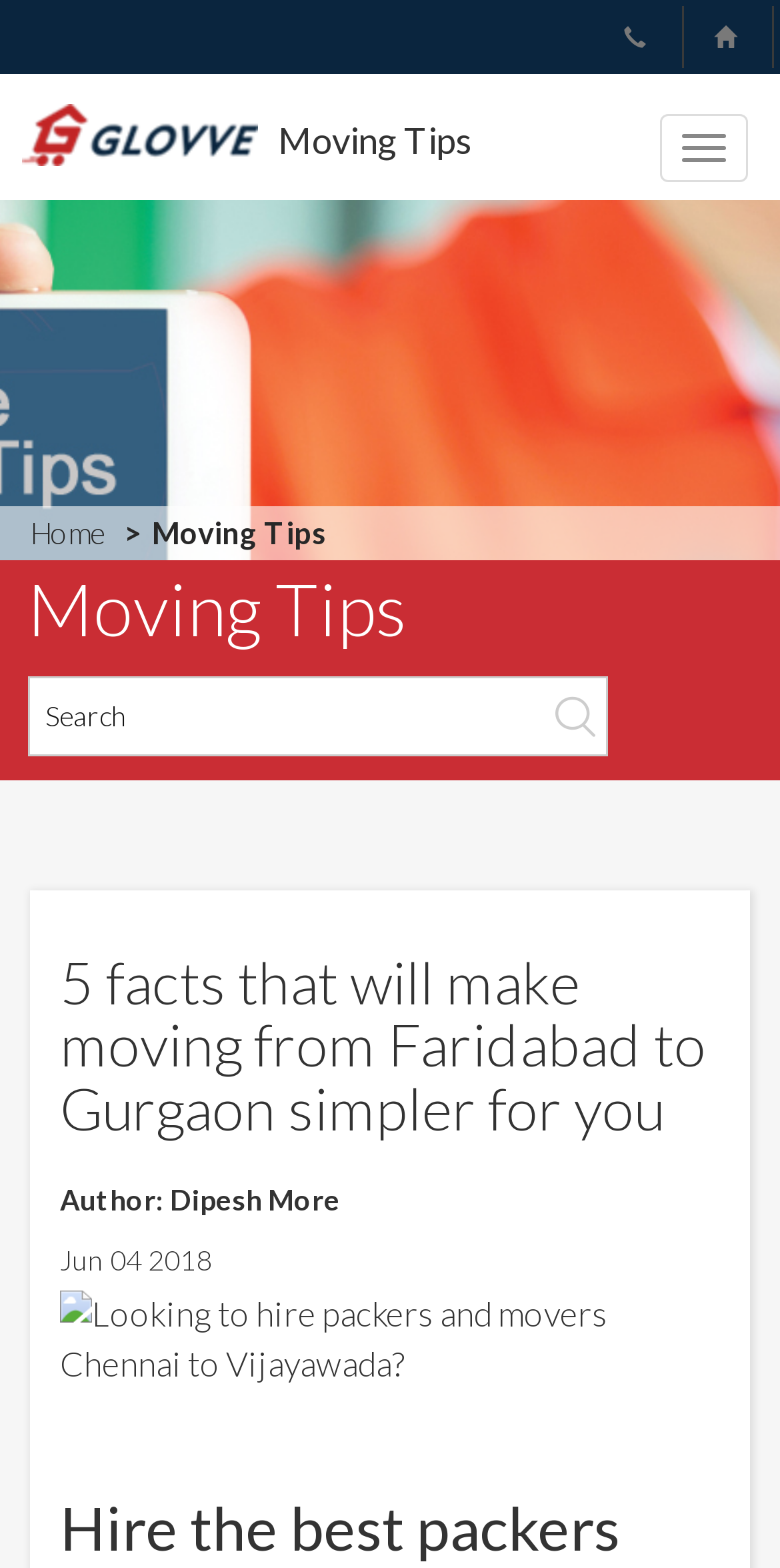Respond with a single word or phrase to the following question:
Is the navigation menu expanded?

False